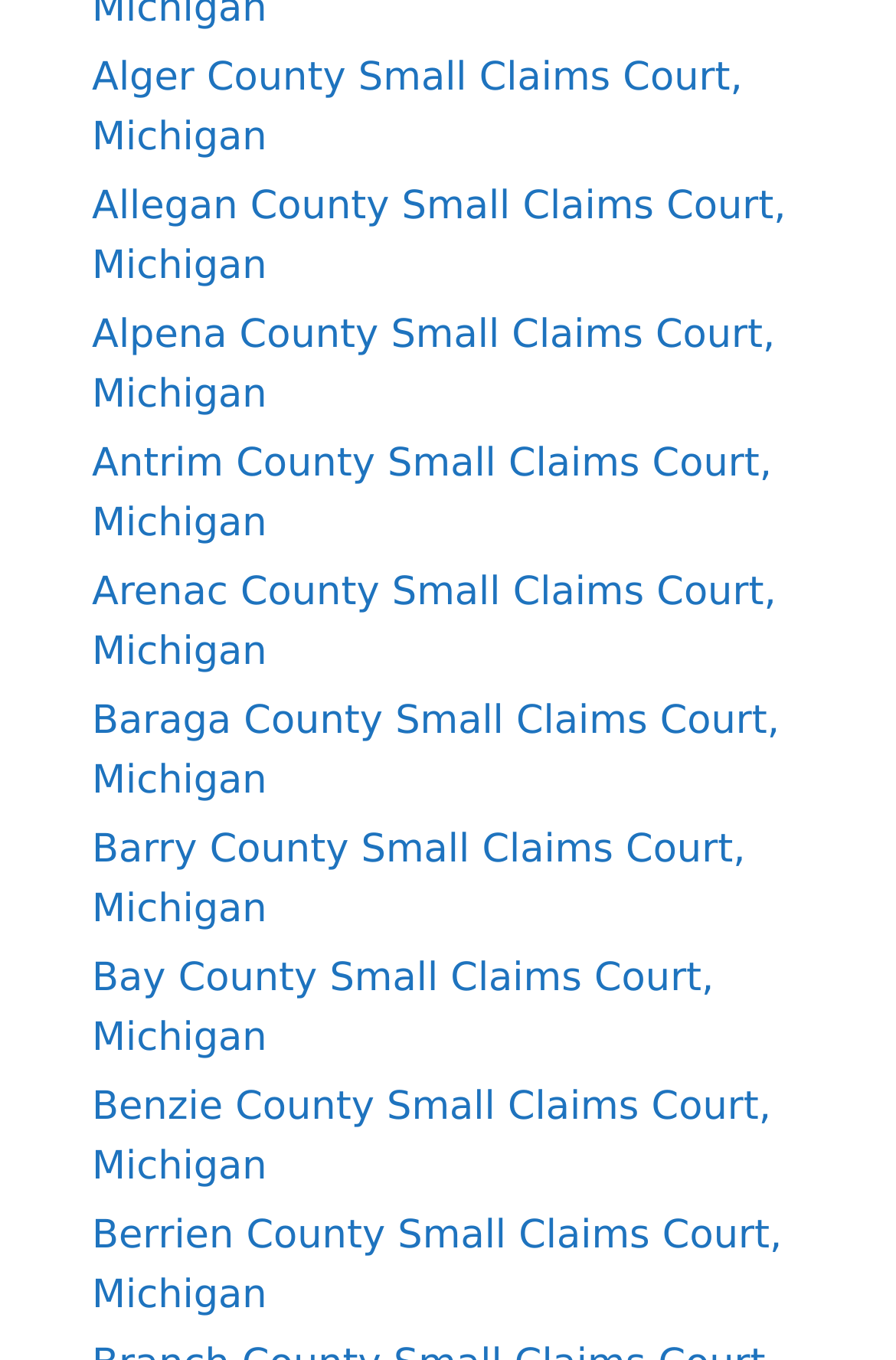What is the last county listed?
Answer the question with just one word or phrase using the image.

Berrien County